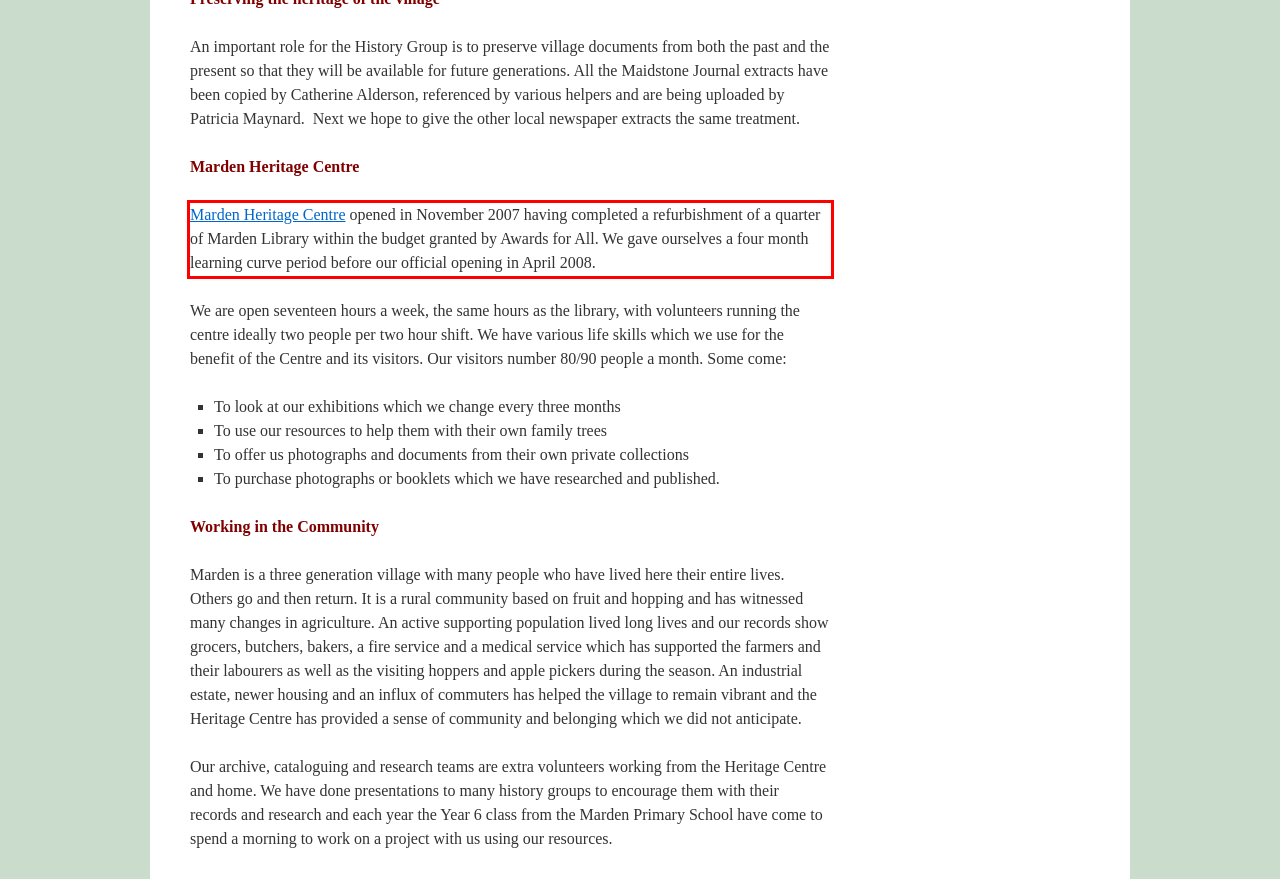Analyze the red bounding box in the provided webpage screenshot and generate the text content contained within.

Marden Heritage Centre opened in November 2007 having completed a refurbishment of a quarter of Marden Library within the budget granted by Awards for All. We gave ourselves a four month learning curve period before our official opening in April 2008.